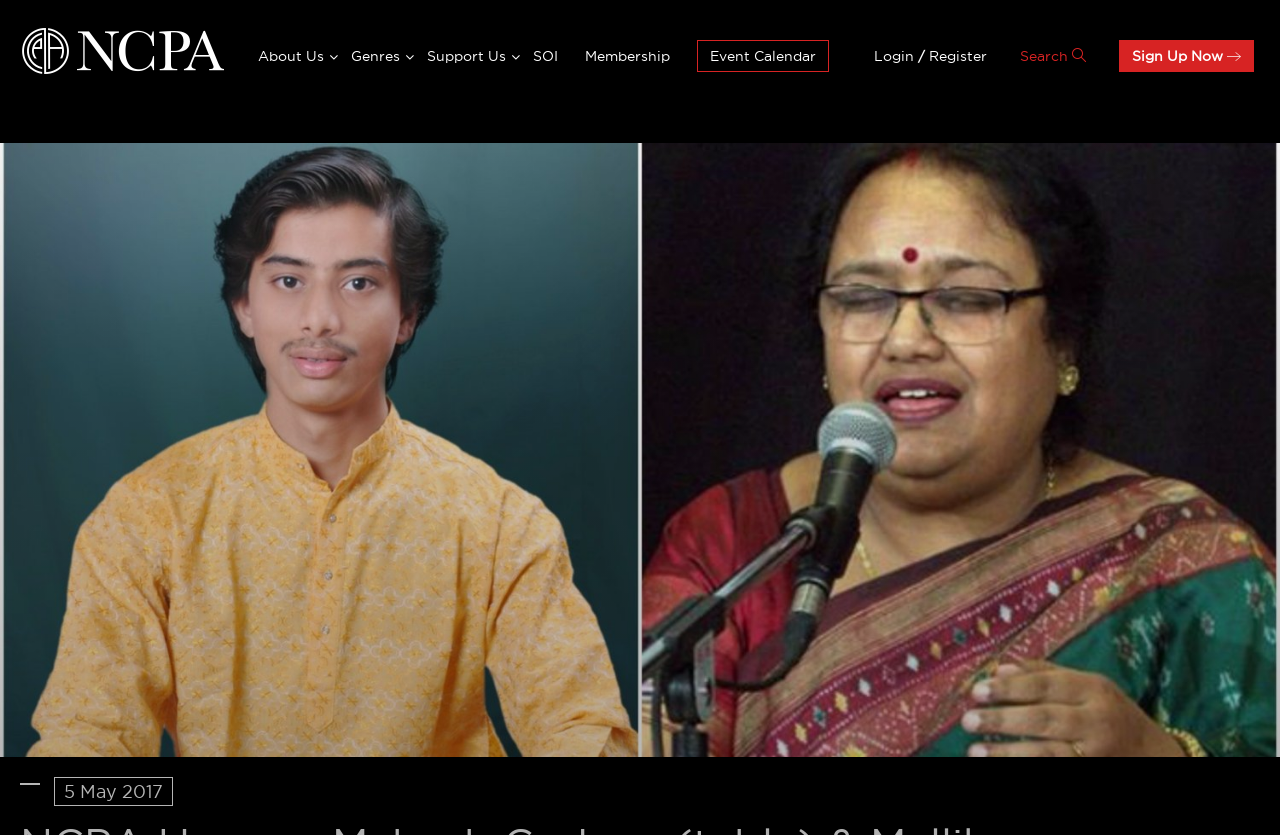Please provide the bounding box coordinates for the element that needs to be clicked to perform the following instruction: "Register for an account". The coordinates should be given as four float numbers between 0 and 1, i.e., [left, top, right, bottom].

[0.726, 0.057, 0.771, 0.076]